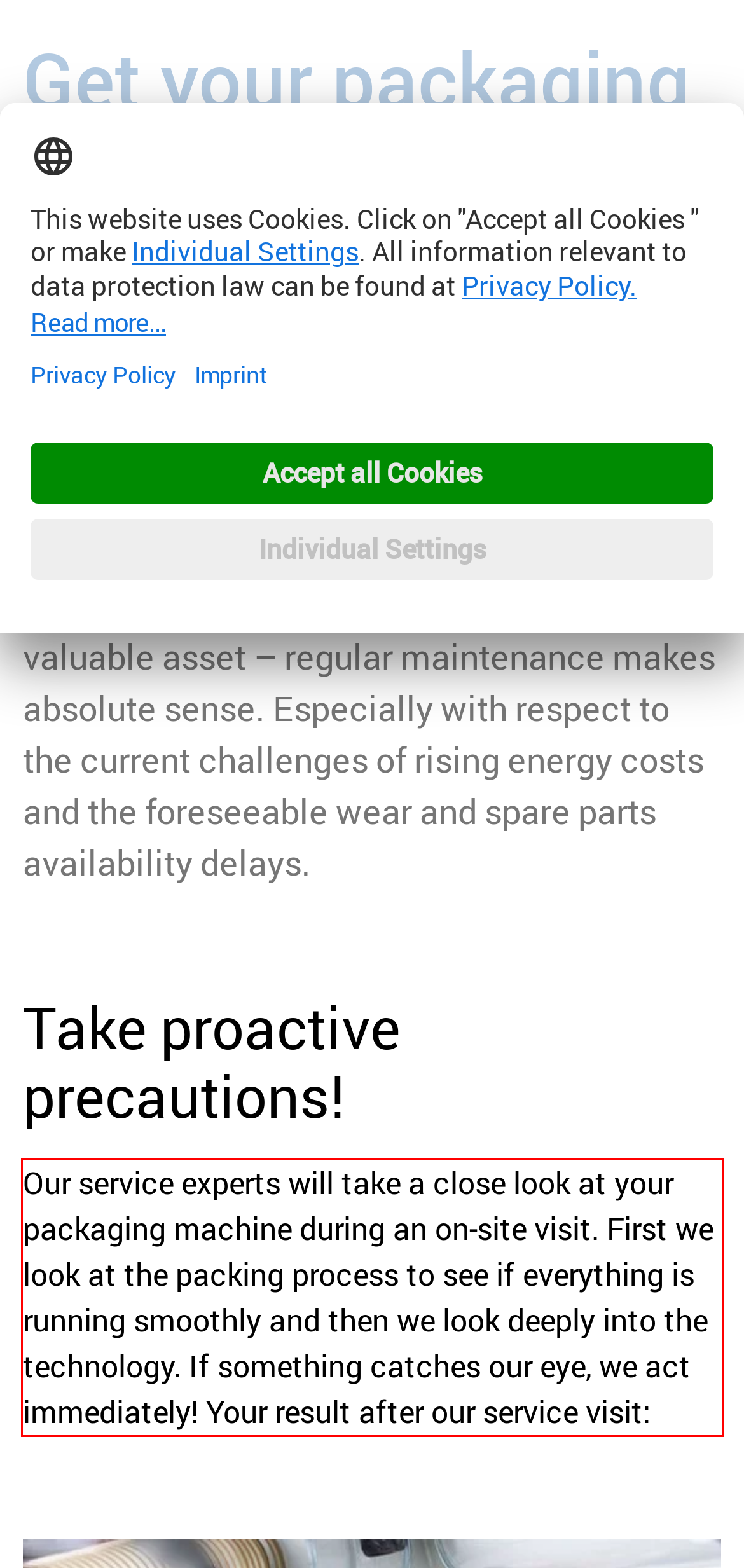Using OCR, extract the text content found within the red bounding box in the given webpage screenshot.

Our service experts will take a close look at your packaging machine during an on-site visit. First we look at the packing process to see if everything is running smoothly and then we look deeply into the technology. If something catches our eye, we act immediately! Your result after our service visit: